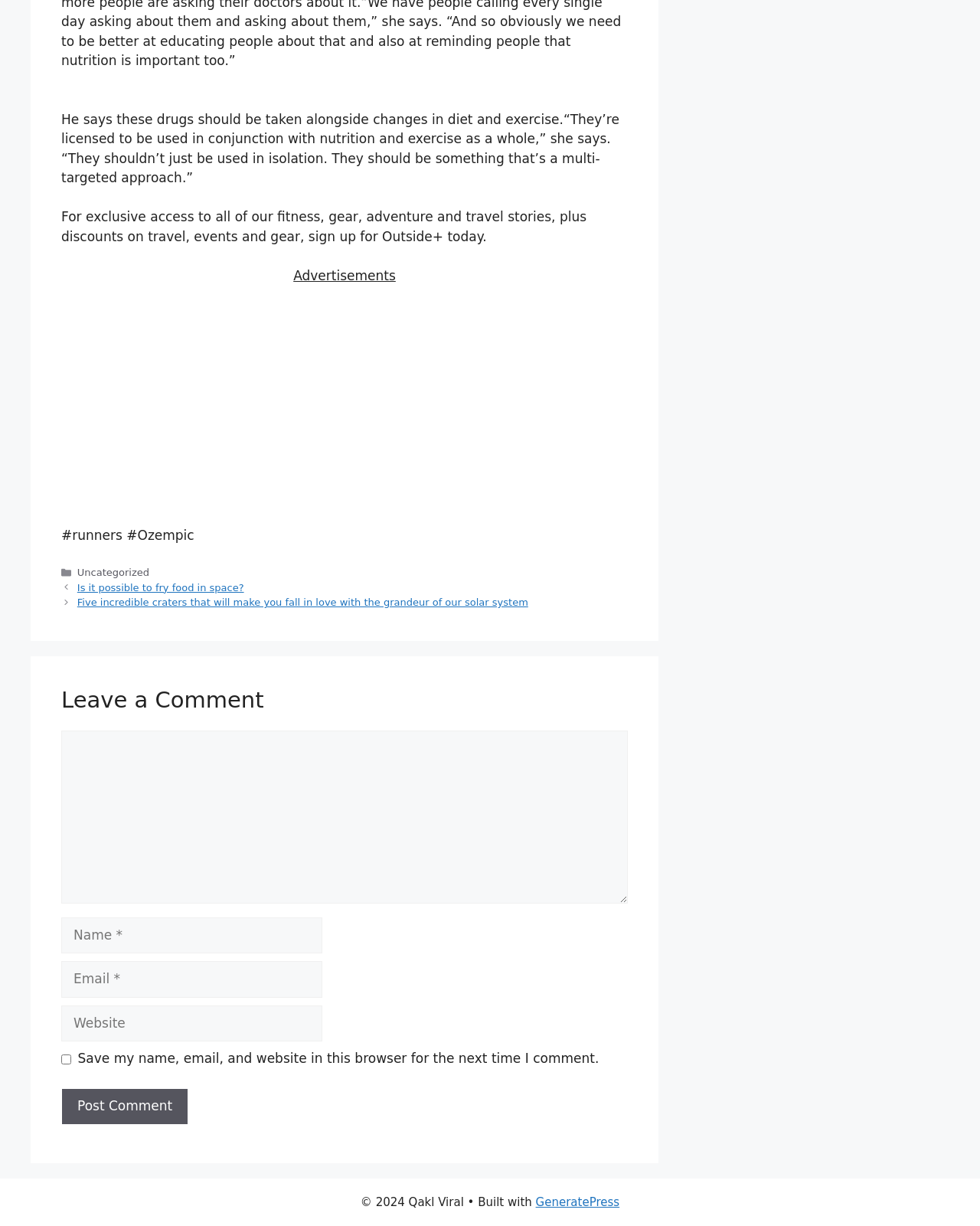Please find the bounding box coordinates of the clickable region needed to complete the following instruction: "Visit the GeneratePress website". The bounding box coordinates must consist of four float numbers between 0 and 1, i.e., [left, top, right, bottom].

[0.547, 0.975, 0.632, 0.986]